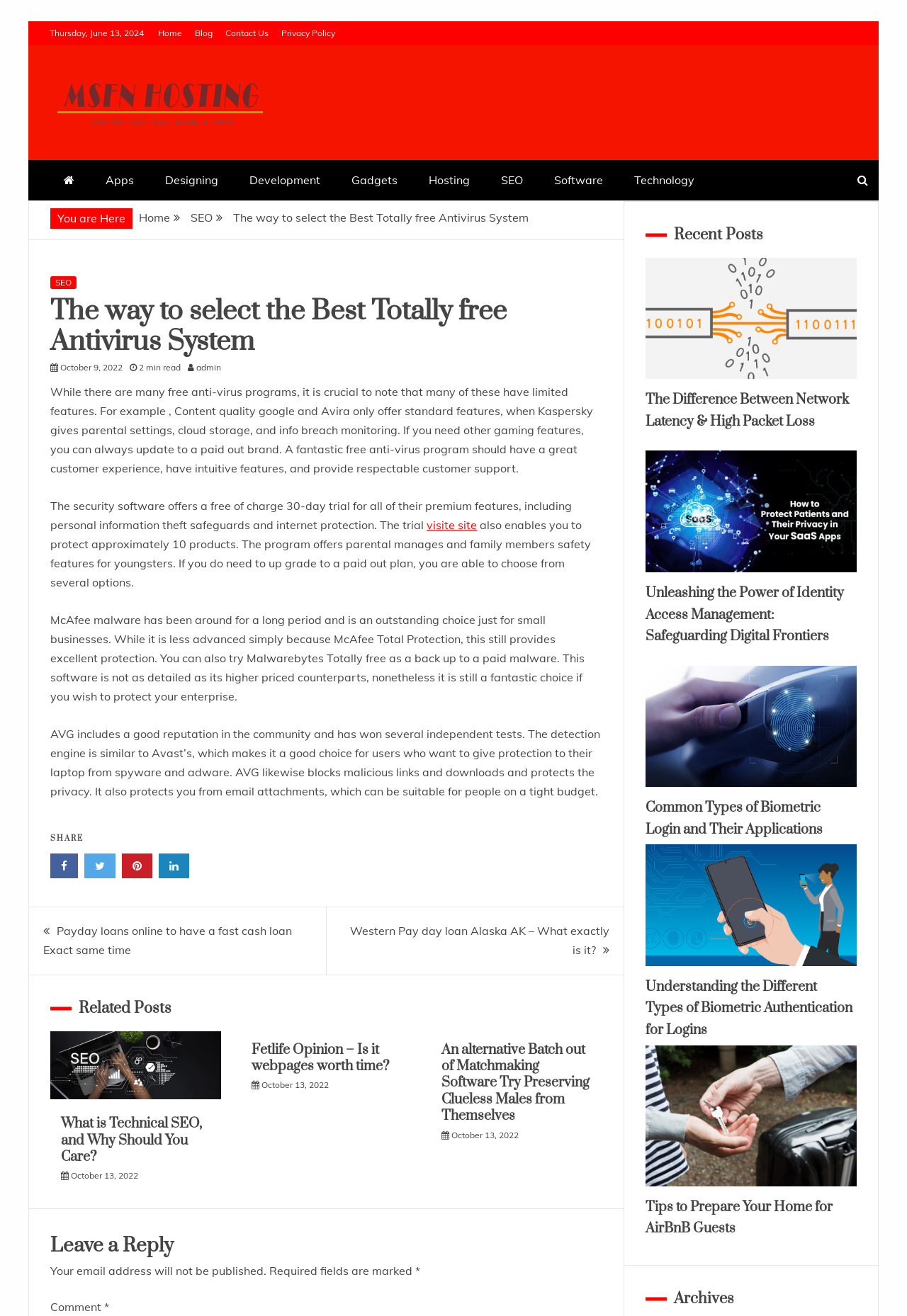Generate a thorough caption detailing the webpage content.

This webpage is about selecting the best free antivirus system. At the top, there is a navigation menu with links to "Home", "Blog", "Contact Us", and "Privacy Policy". Below this, there is a header section with a logo and a link to "MSFN Hosting". 

On the left side, there is a sidebar with various links to categories such as "Apps", "Designing", "Development", "Gadgets", "Hosting", "SEO", "Software", and "Technology". 

The main content area has an article titled "The way to select the Best Totally free Antivirus System". The article discusses the importance of choosing a good free antivirus program, highlighting that many free programs have limited features. It compares different antivirus programs, including Kaspersky, Avira, and McAfee, discussing their features and pricing. 

Below the article, there are links to related posts, including "Technical SEO", "What is Technical SEO, and Why Should You Care?", "Fetlife Opinion – Is it webpages worth time?", and "An alternative Batch out of Matchmaking Software Try Preserving Clueless Males from Themselves". 

On the right side, there is a section with recent posts, including "Network Latency", "The Difference Between Network Latency & High Packet Loss", and "Unleashing the Power of Identity Access Management: Safeguarding Digital Frontiers". Each post has a title, a brief summary, and a link to read more. 

At the bottom of the page, there is a comment section where users can leave a reply.